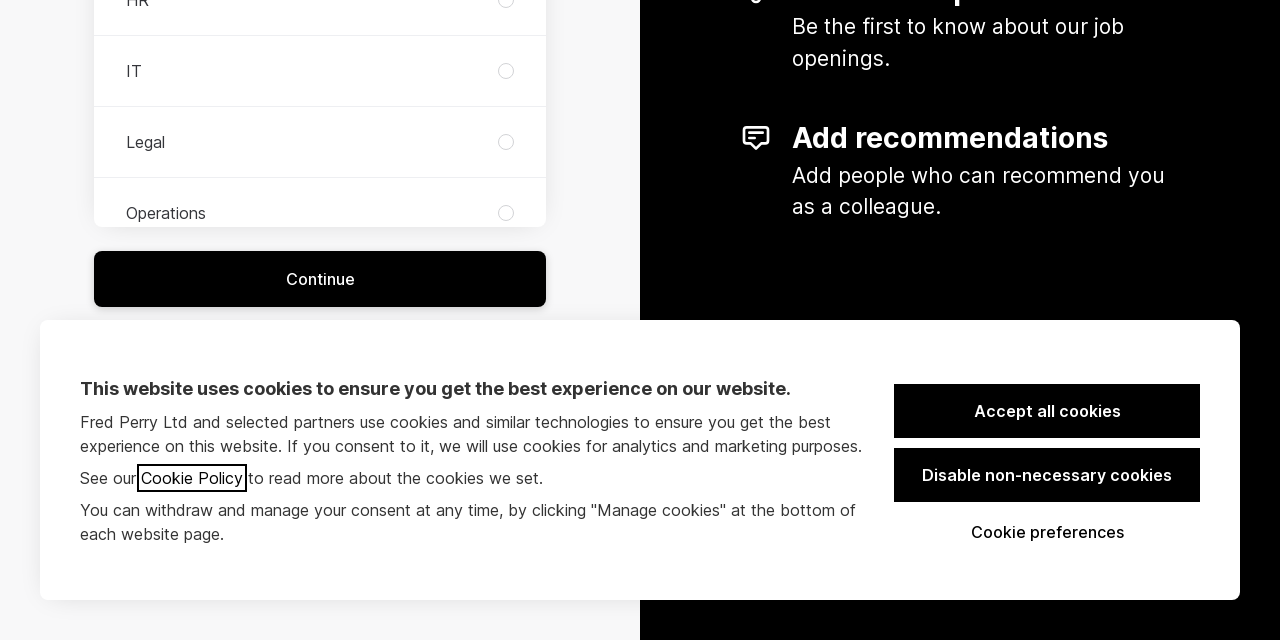Provide the bounding box coordinates of the UI element this sentence describes: "Continue".

[0.073, 0.392, 0.427, 0.479]